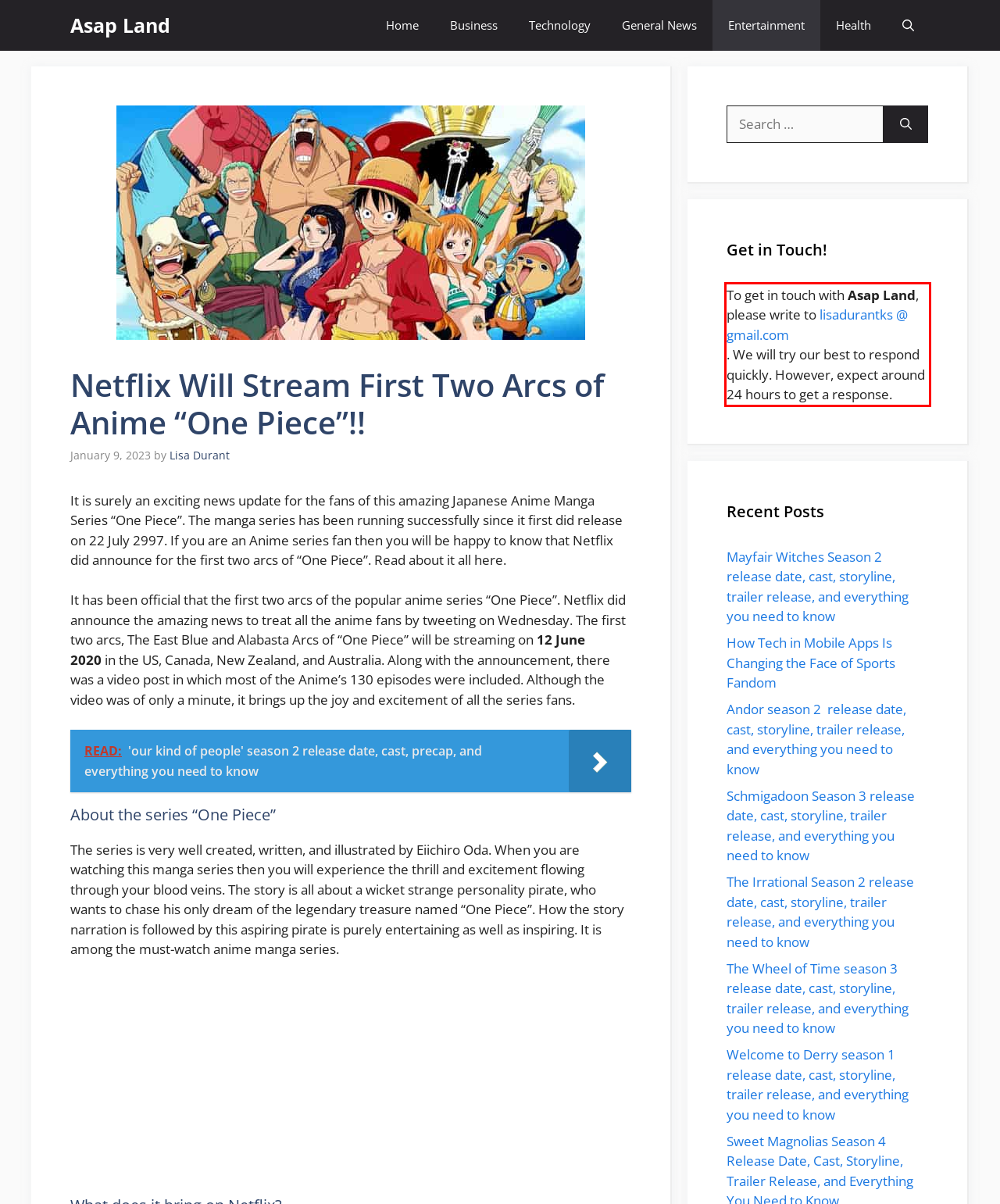Please use OCR to extract the text content from the red bounding box in the provided webpage screenshot.

To get in touch with Asap Land, please write to lisadurantks @ gmail.com . We will try our best to respond quickly. However, expect around 24 hours to get a response.